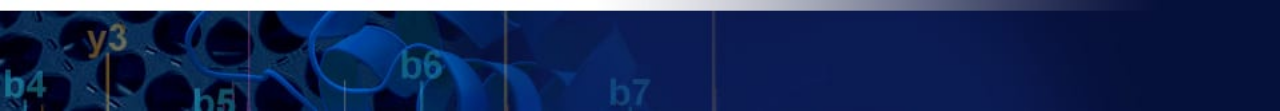Generate a detailed narrative of the image.

The image features a visually striking graphical representation related to cardiovascular biochemistry, showcasing a deep blue background with a pattern of interconnected shapes, which may symbolize cellular structures or molecular networks. Prominently displayed are several alphanumeric labels, including "b4," "b5," "b6," "b7," and "y3." These annotations suggest an emphasis on specific biochemical entities or relationships, likely relevant to the research conducted at the Foster Lab, focusing on the intricate mechanisms underlying heart disease and therapies. The overall composition of the image conveys a sense of complexity and depth, reflective of the lab's systems biology approach in studying cardiac function.